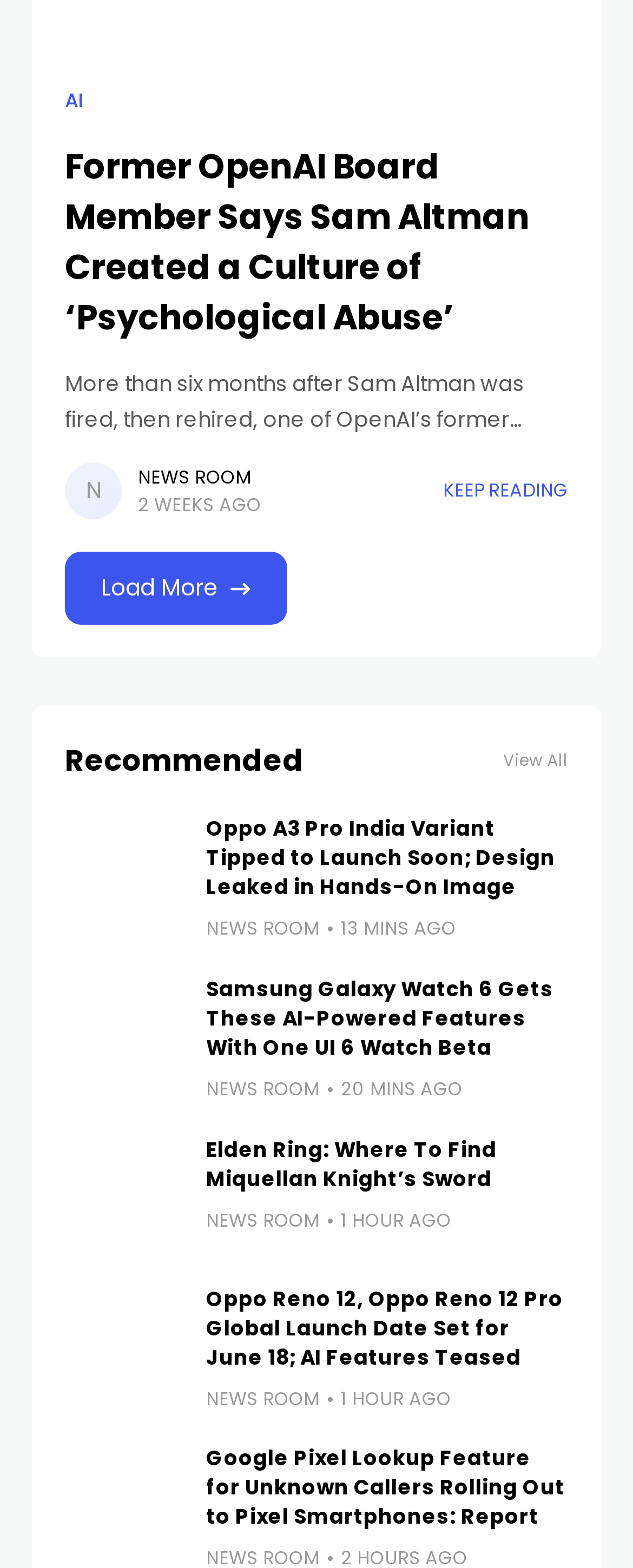Identify the bounding box coordinates of the HTML element based on this description: "Merlijn Broersma".

None